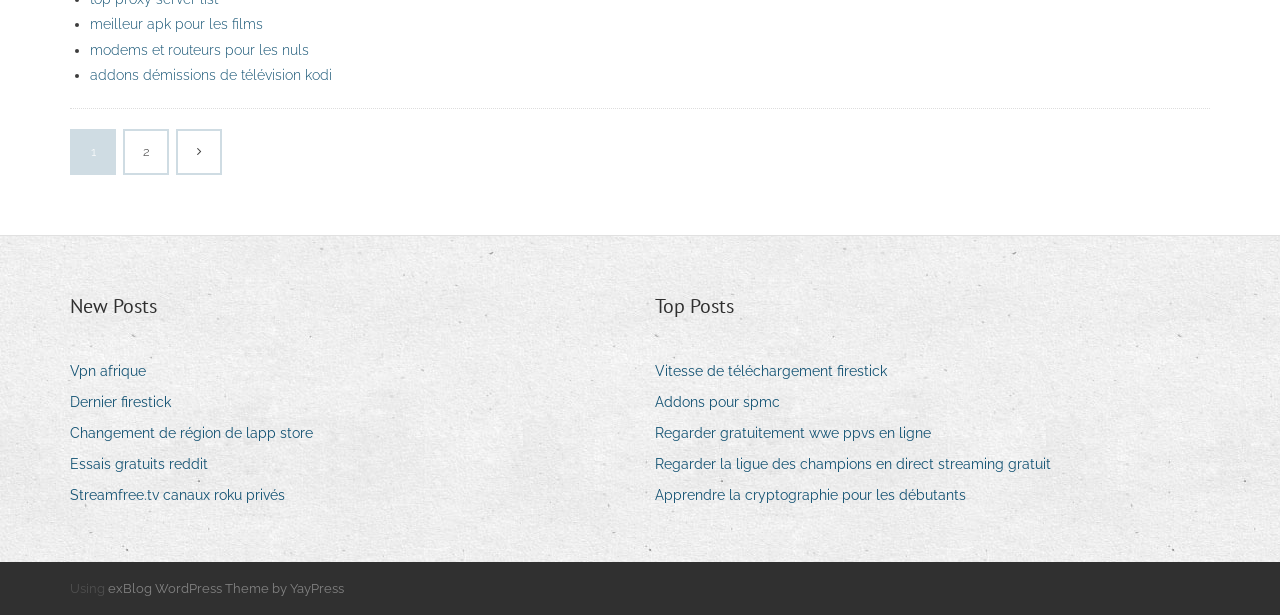What is the theme of the WordPress blog?
Refer to the screenshot and answer in one word or phrase.

exBlog